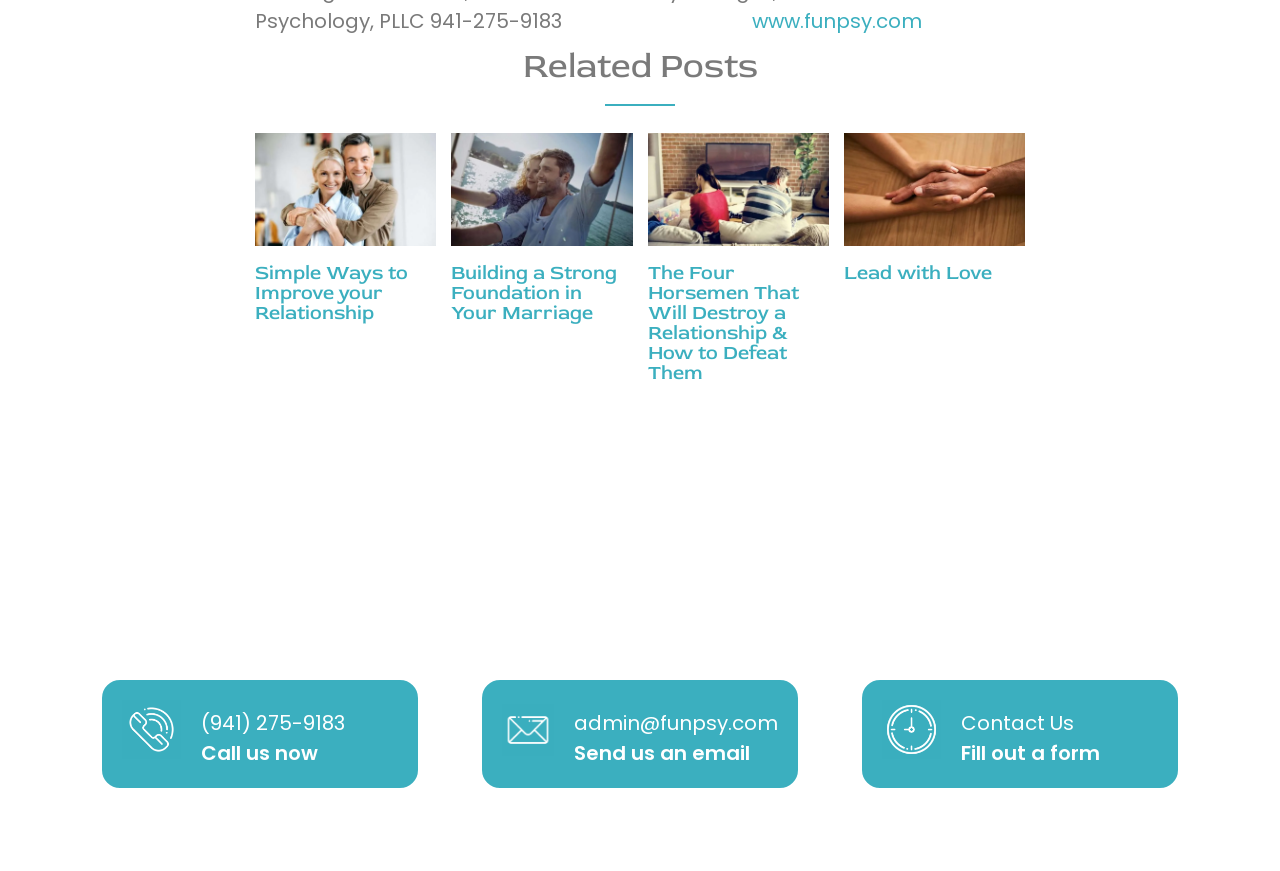Highlight the bounding box coordinates of the element you need to click to perform the following instruction: "Click the link to read about Simple Ways to Improve your Relationship."

[0.199, 0.298, 0.319, 0.373]